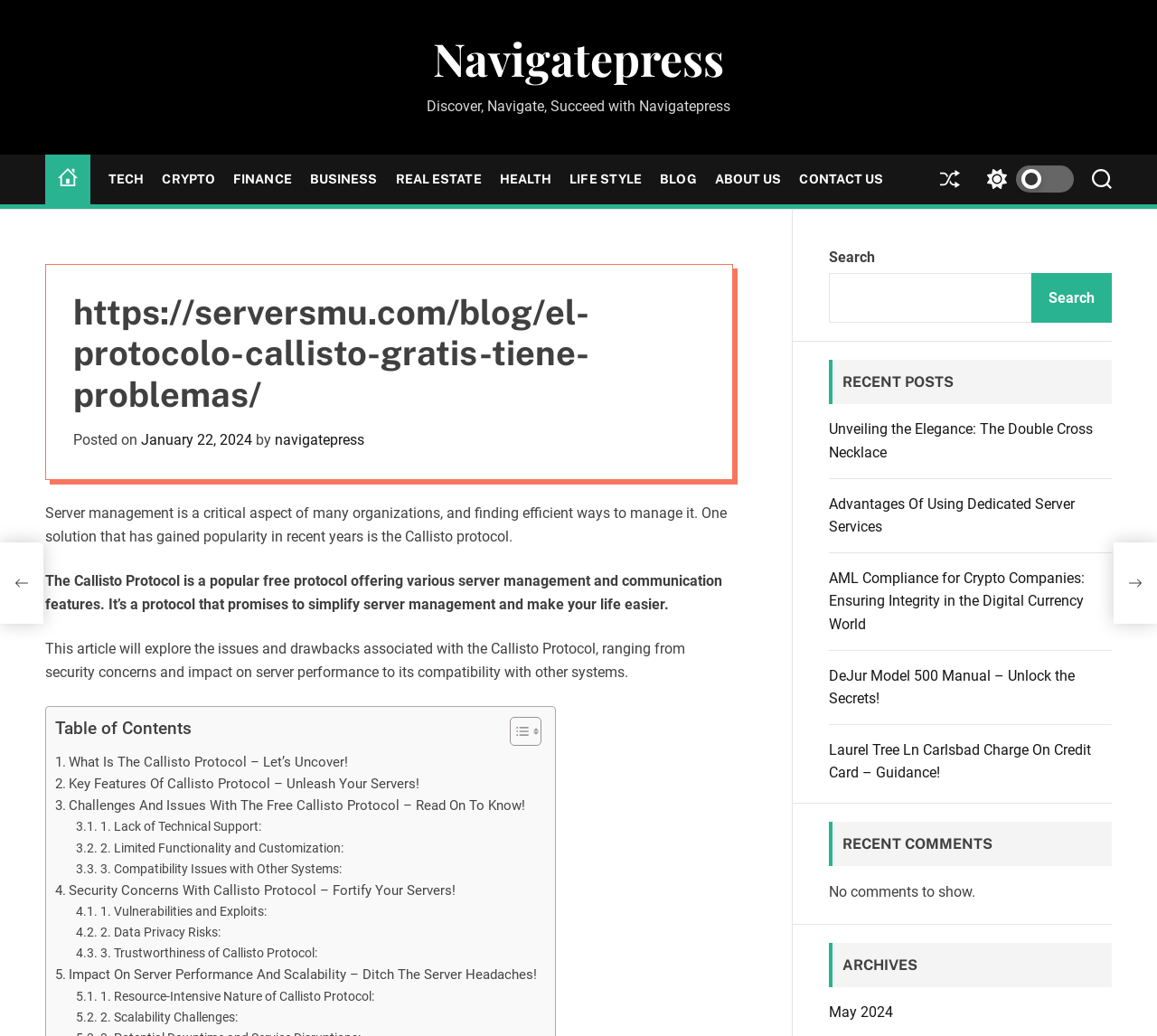Locate the bounding box coordinates of the clickable area to execute the instruction: "Toggle Table of Content". Provide the coordinates as four float numbers between 0 and 1, represented as [left, top, right, bottom].

[0.429, 0.691, 0.464, 0.725]